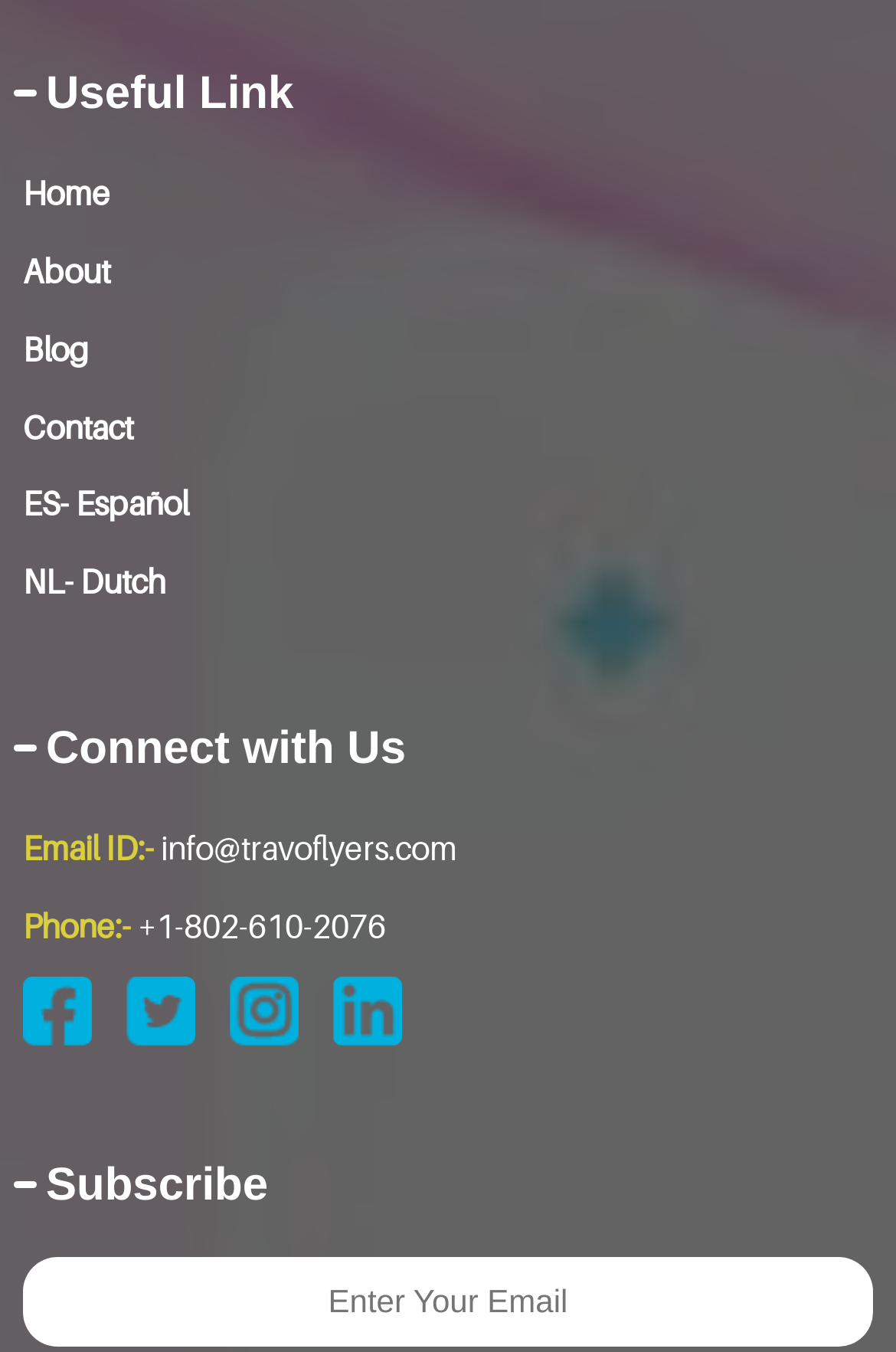Determine the bounding box coordinates of the section to be clicked to follow the instruction: "Click on Email ID". The coordinates should be given as four float numbers between 0 and 1, formatted as [left, top, right, bottom].

[0.179, 0.607, 0.51, 0.647]